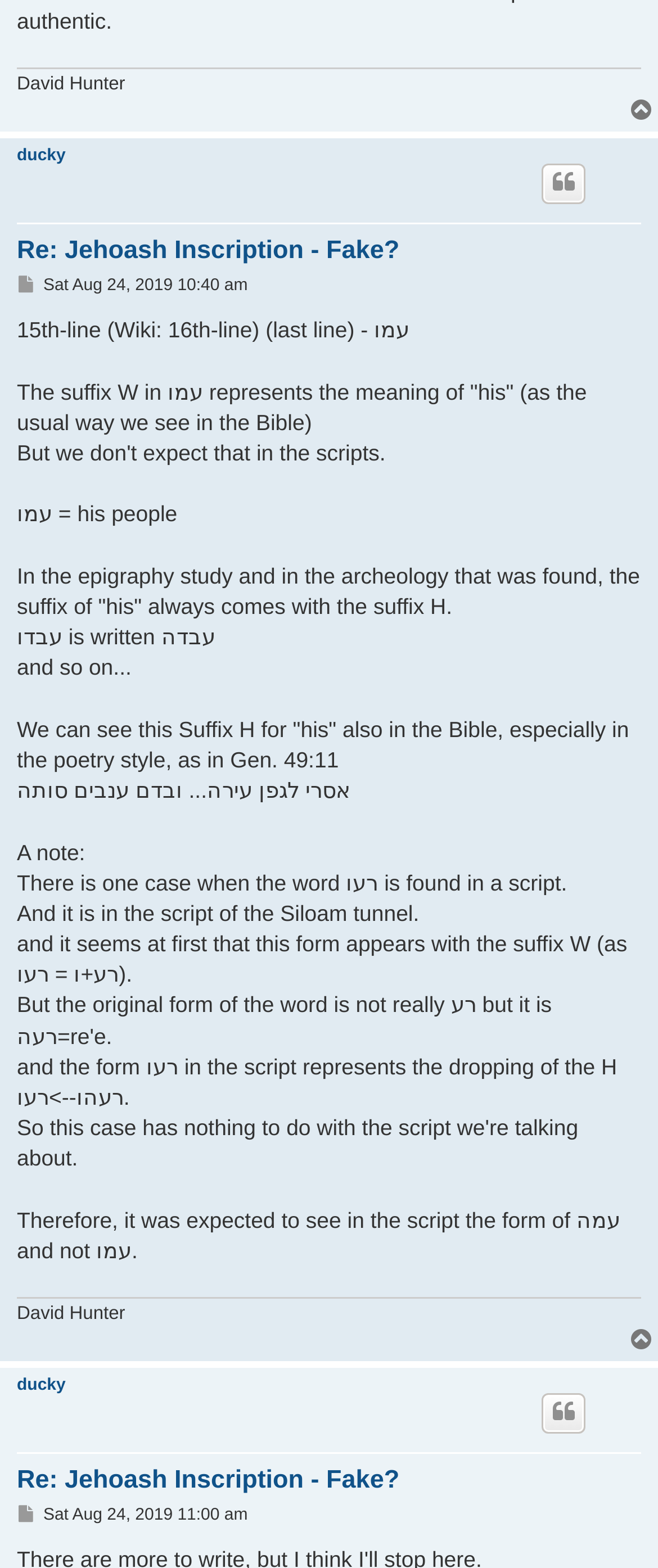Please identify the bounding box coordinates of the clickable element to fulfill the following instruction: "Click on the 'ducky' link". The coordinates should be four float numbers between 0 and 1, i.e., [left, top, right, bottom].

[0.026, 0.094, 0.1, 0.107]